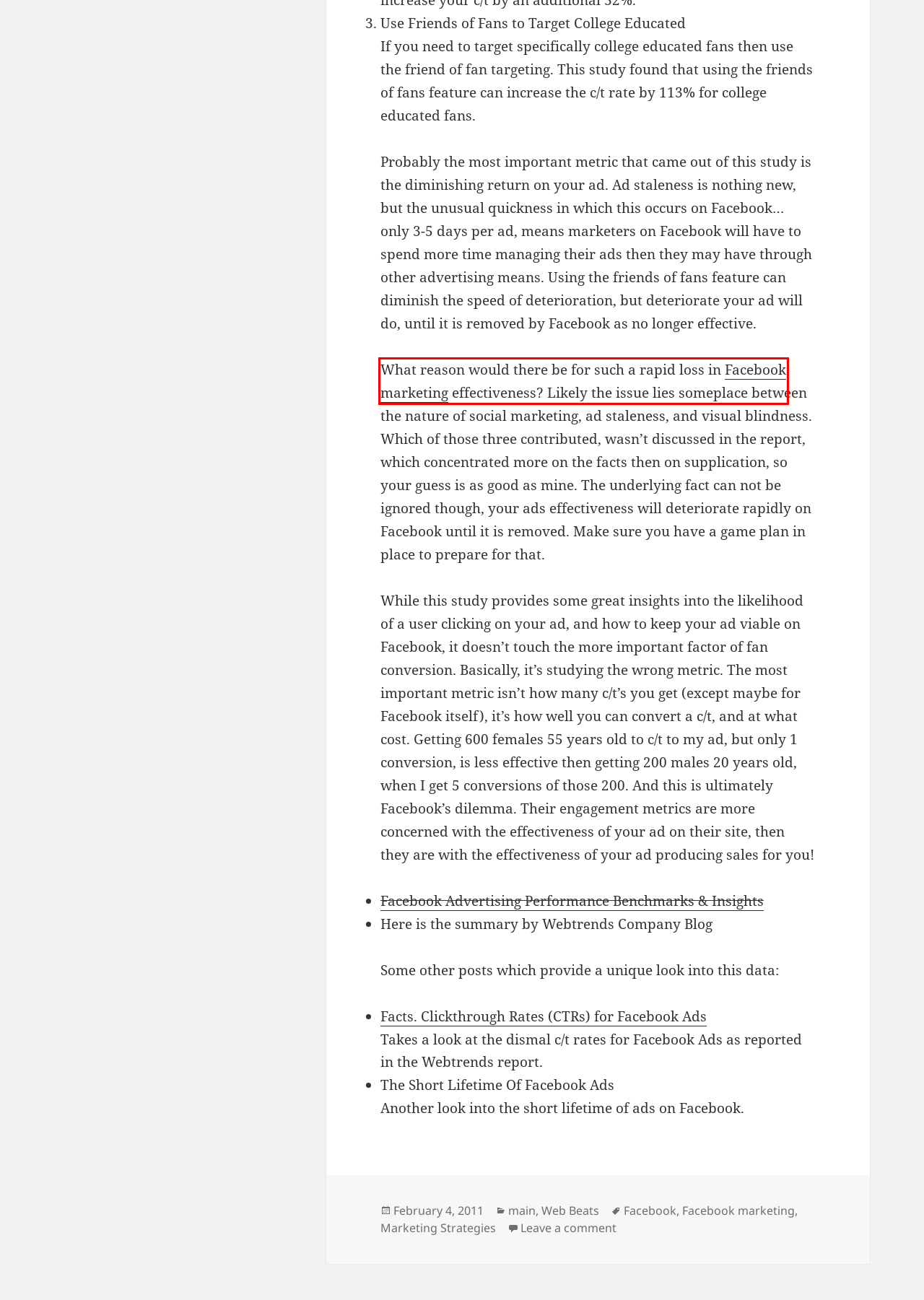You are looking at a webpage screenshot with a red bounding box around an element. Pick the description that best matches the new webpage after interacting with the element in the red bounding box. The possible descriptions are:
A. Round 4 – WL Marketing Directory Submission Review – WebifiedDevelopment.com
B. WebifiedDevelopment.com – Development of dynamic interactive websites.
C. main – WebifiedDevelopment.com
D. Facebook marketing – WebifiedDevelopment.com
E. Web Beats – WebifiedDevelopment.com
F. Facebook Marketing – WebifiedDevelopment.com
G. Facebook – WebifiedDevelopment.com
H. A review of WL Marketing’s Directory Submission Service – WebifiedDevelopment.com

F